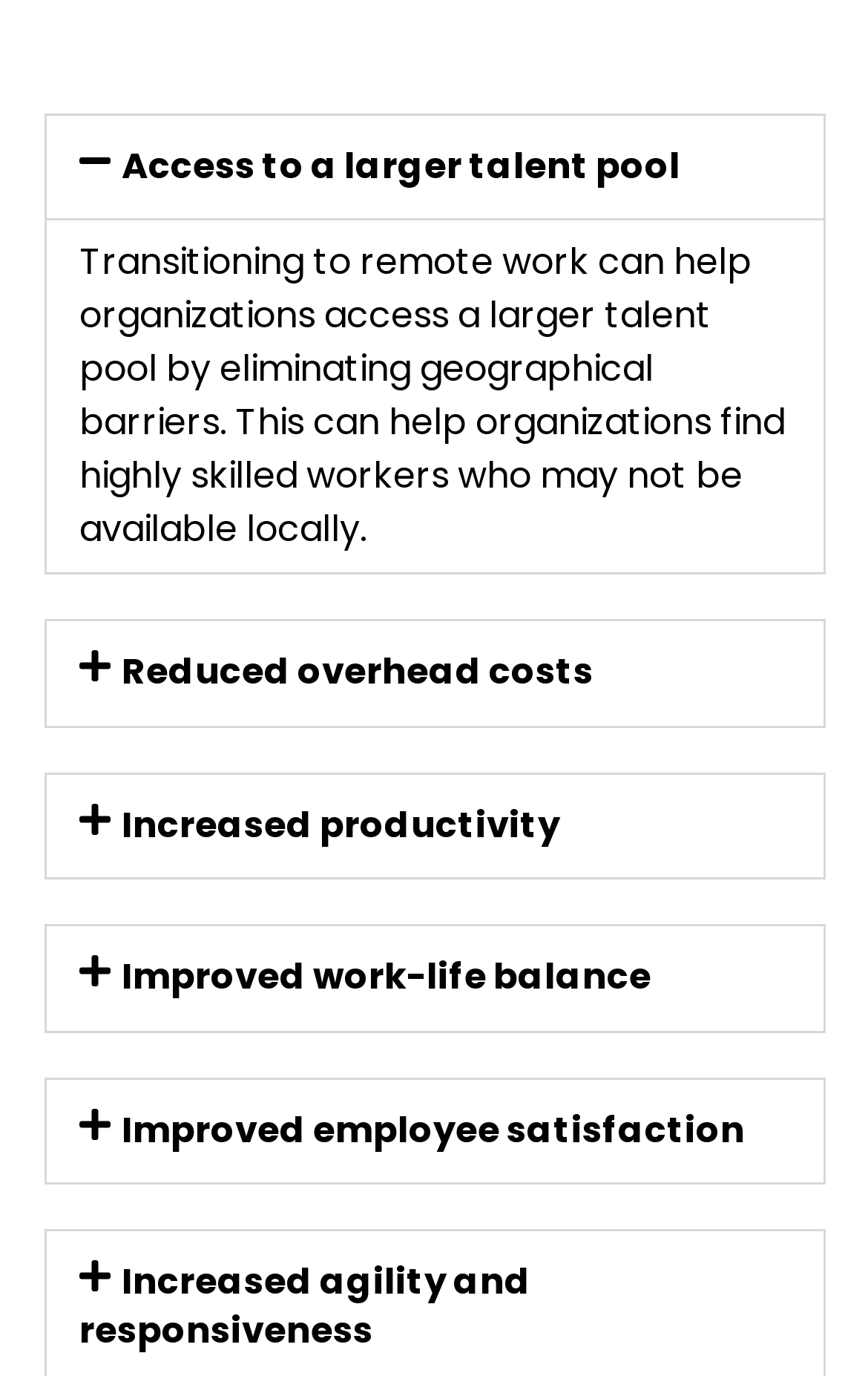Locate the bounding box coordinates of the element you need to click to accomplish the task described by this instruction: "Explore the 'Improved work-life balance' option".

[0.053, 0.673, 0.947, 0.748]